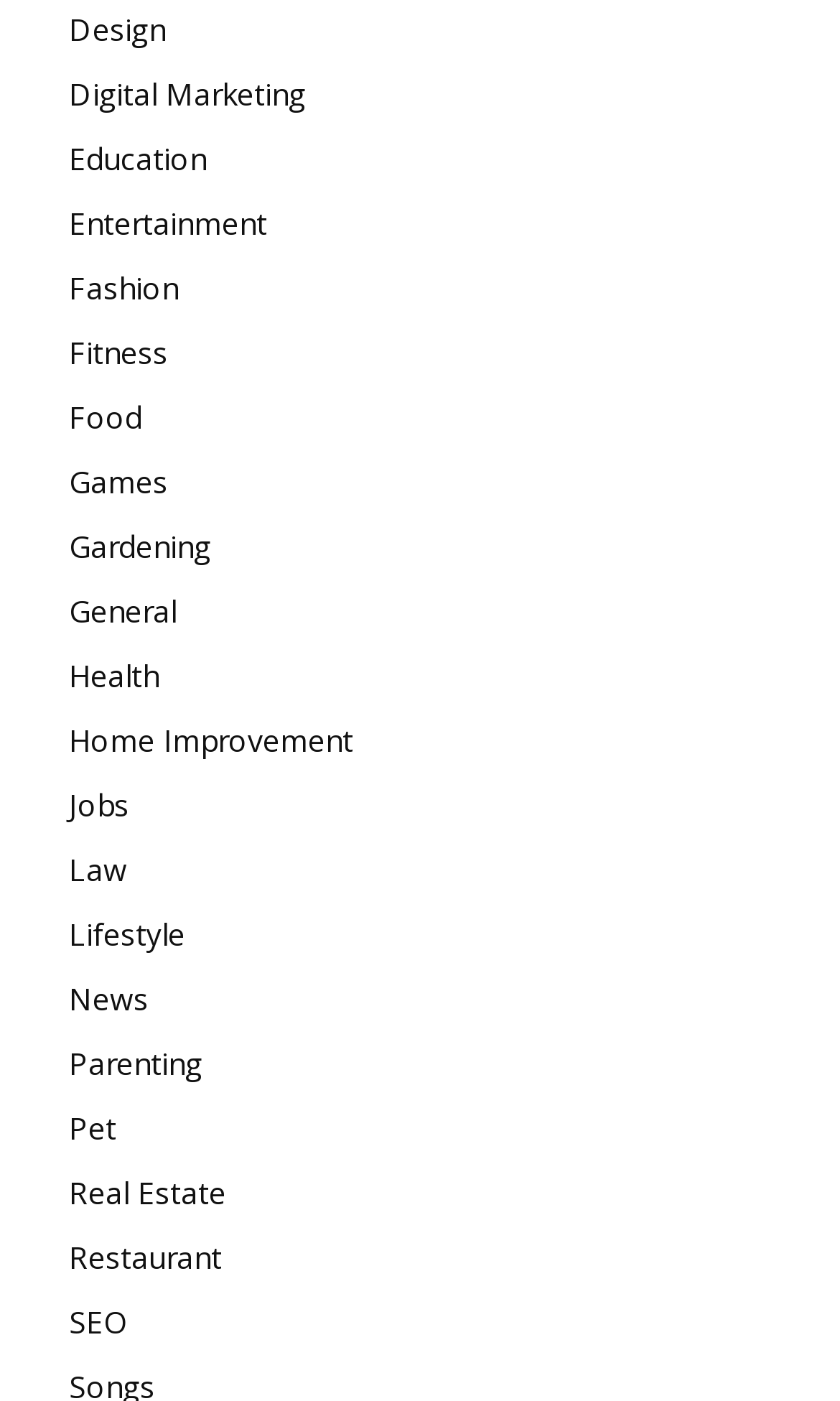Answer this question using a single word or a brief phrase:
What is the category that comes after 'Entertainment'?

Fashion